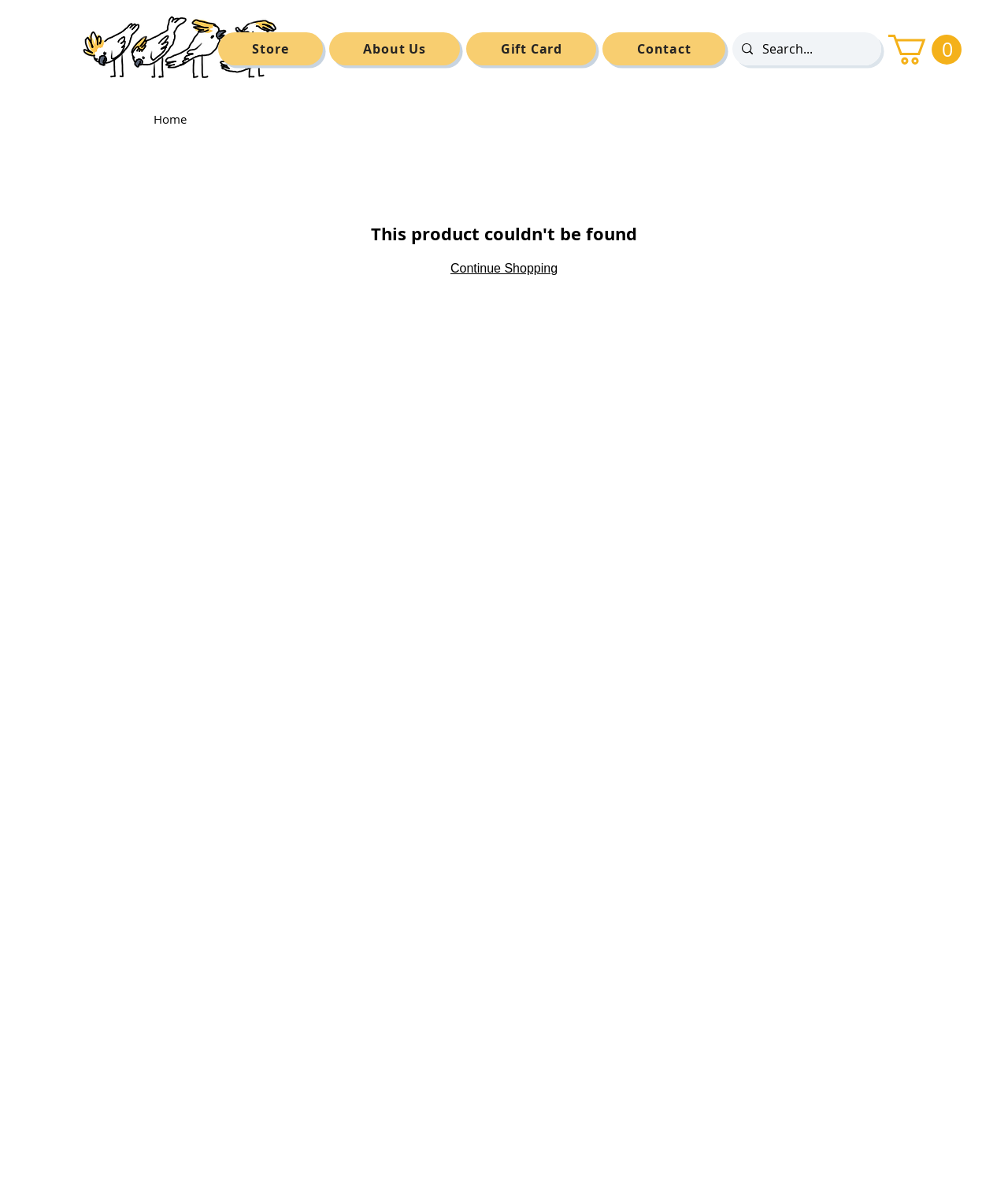Determine the bounding box coordinates for the UI element with the following description: "aria-label="Search..." name="q" placeholder="Search..."". The coordinates should be four float numbers between 0 and 1, represented as [left, top, right, bottom].

[0.757, 0.027, 0.841, 0.055]